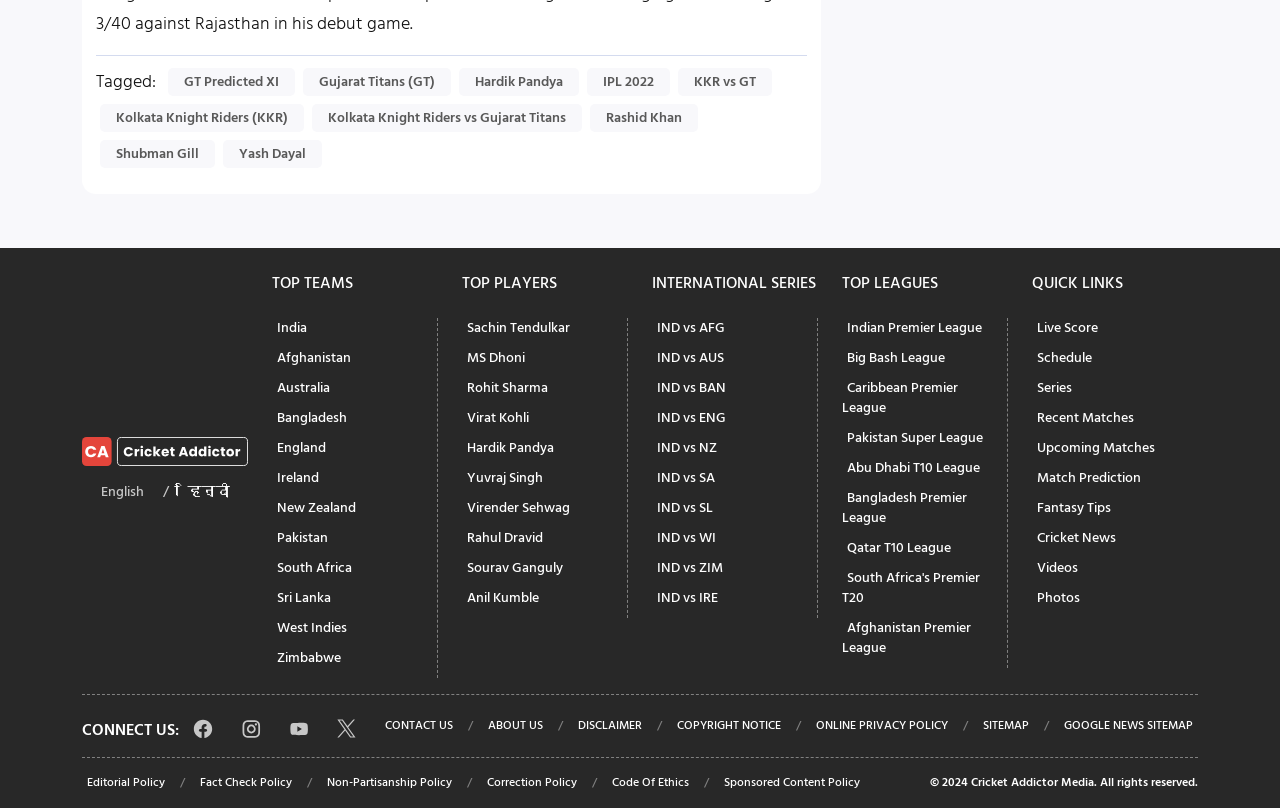Please identify the bounding box coordinates of the element that needs to be clicked to execute the following command: "Increase font size". Provide the bounding box using four float numbers between 0 and 1, formatted as [left, top, right, bottom].

None